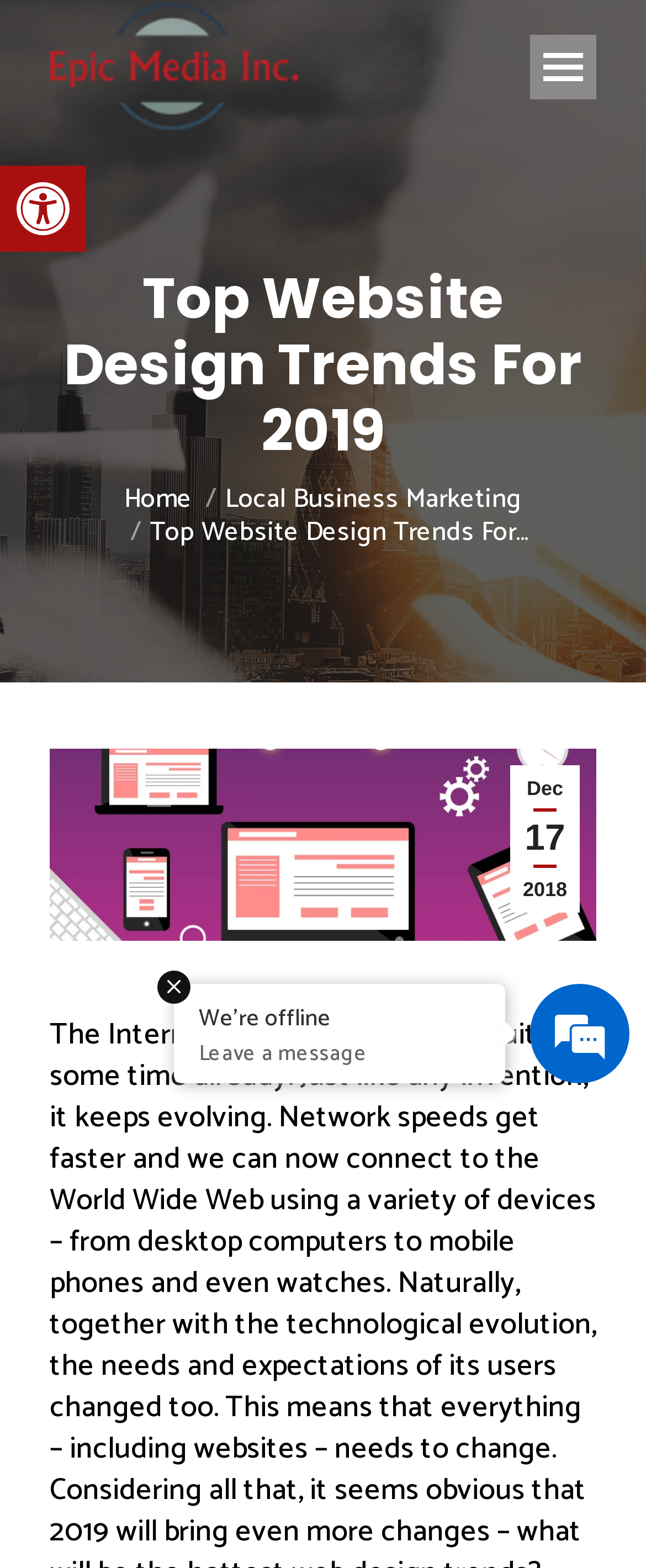Specify the bounding box coordinates of the element's region that should be clicked to achieve the following instruction: "Read the article published on Dec 17 2018". The bounding box coordinates consist of four float numbers between 0 and 1, in the format [left, top, right, bottom].

[0.79, 0.488, 0.897, 0.582]